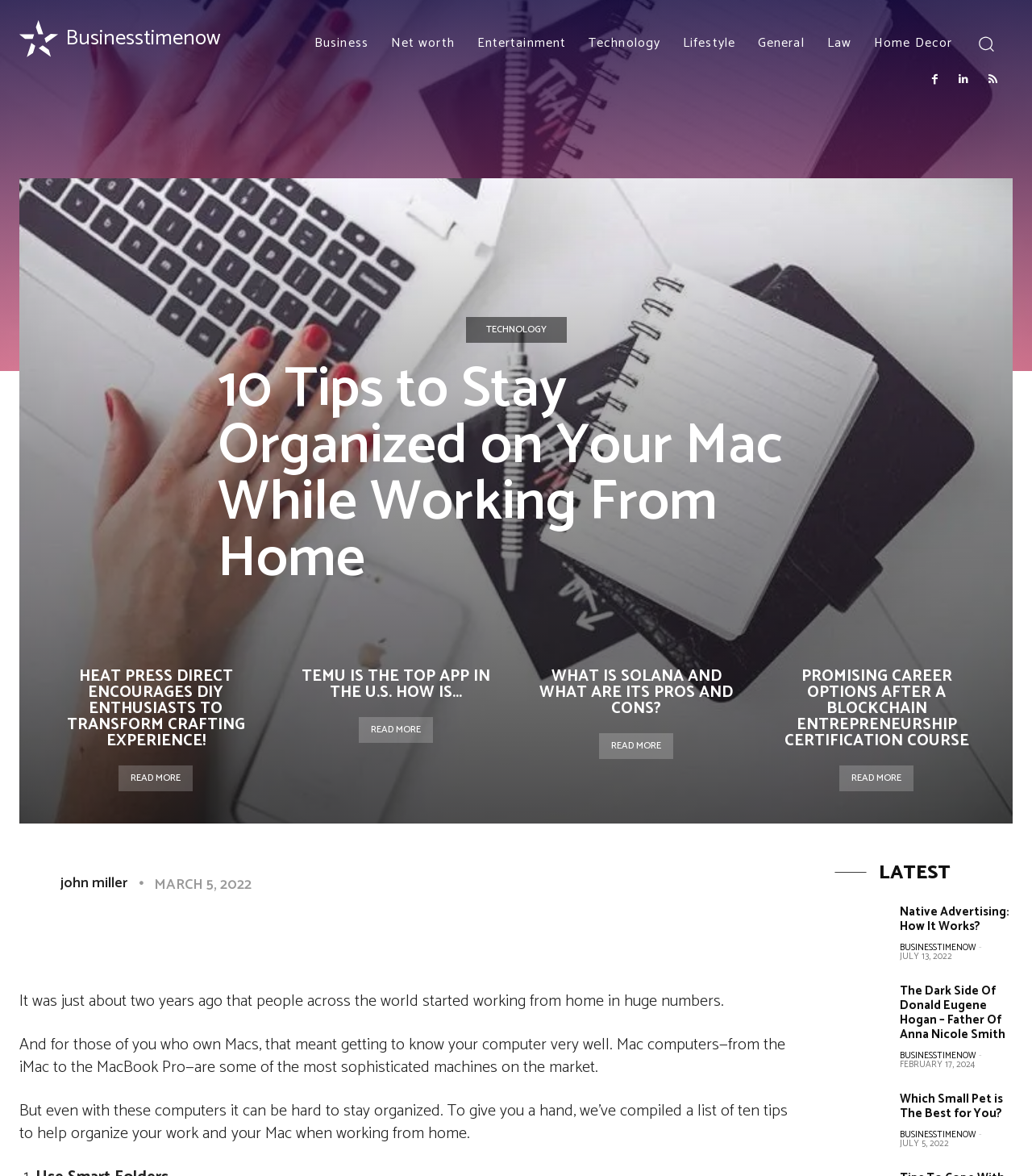Kindly provide the bounding box coordinates of the section you need to click on to fulfill the given instruction: "Learn about 'WHAT IS SOLANA AND WHAT ARE ITS PROS AND CONS?' ".

[0.58, 0.623, 0.652, 0.645]